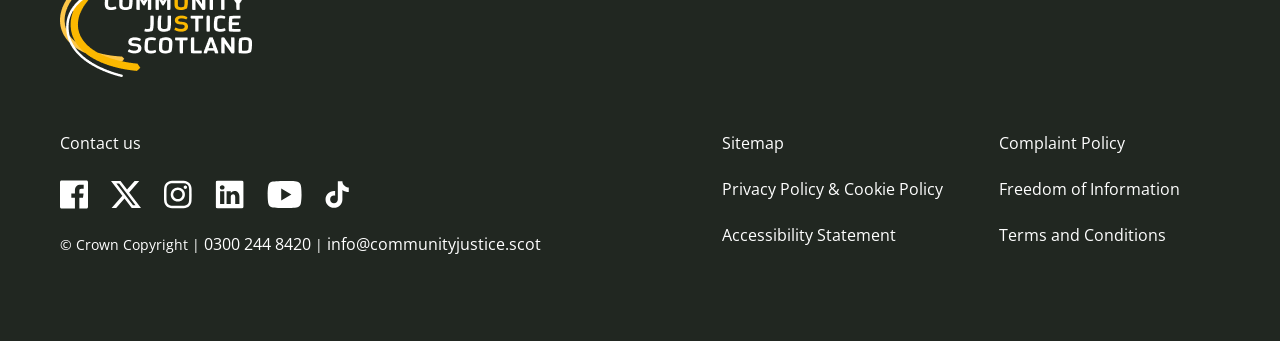Determine the bounding box coordinates of the clickable area required to perform the following instruction: "Contact us". The coordinates should be represented as four float numbers between 0 and 1: [left, top, right, bottom].

[0.047, 0.377, 0.11, 0.459]